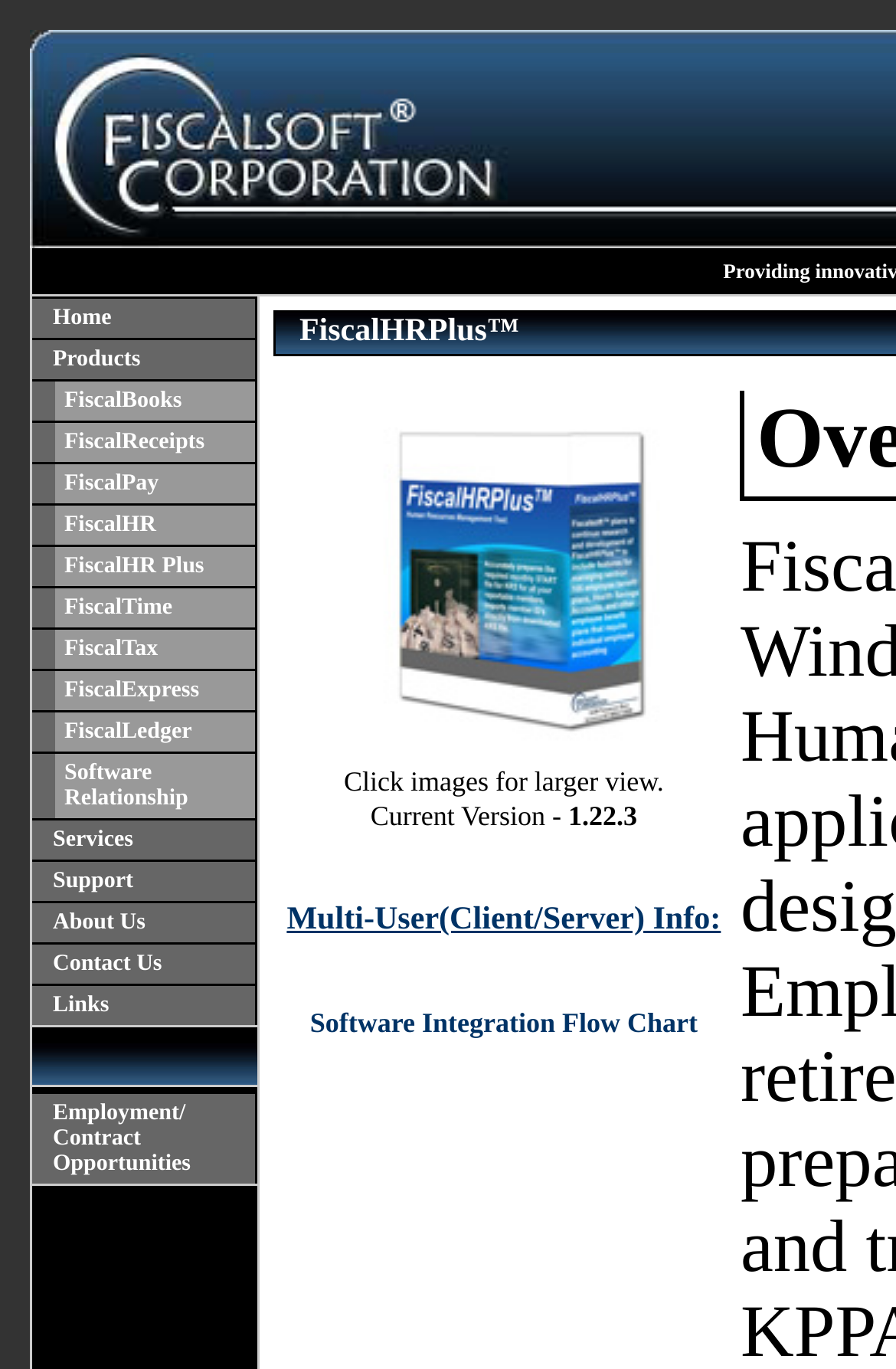Can you provide the bounding box coordinates for the element that should be clicked to implement the instruction: "Learn about Employment/ Contract Opportunities"?

[0.036, 0.799, 0.288, 0.865]